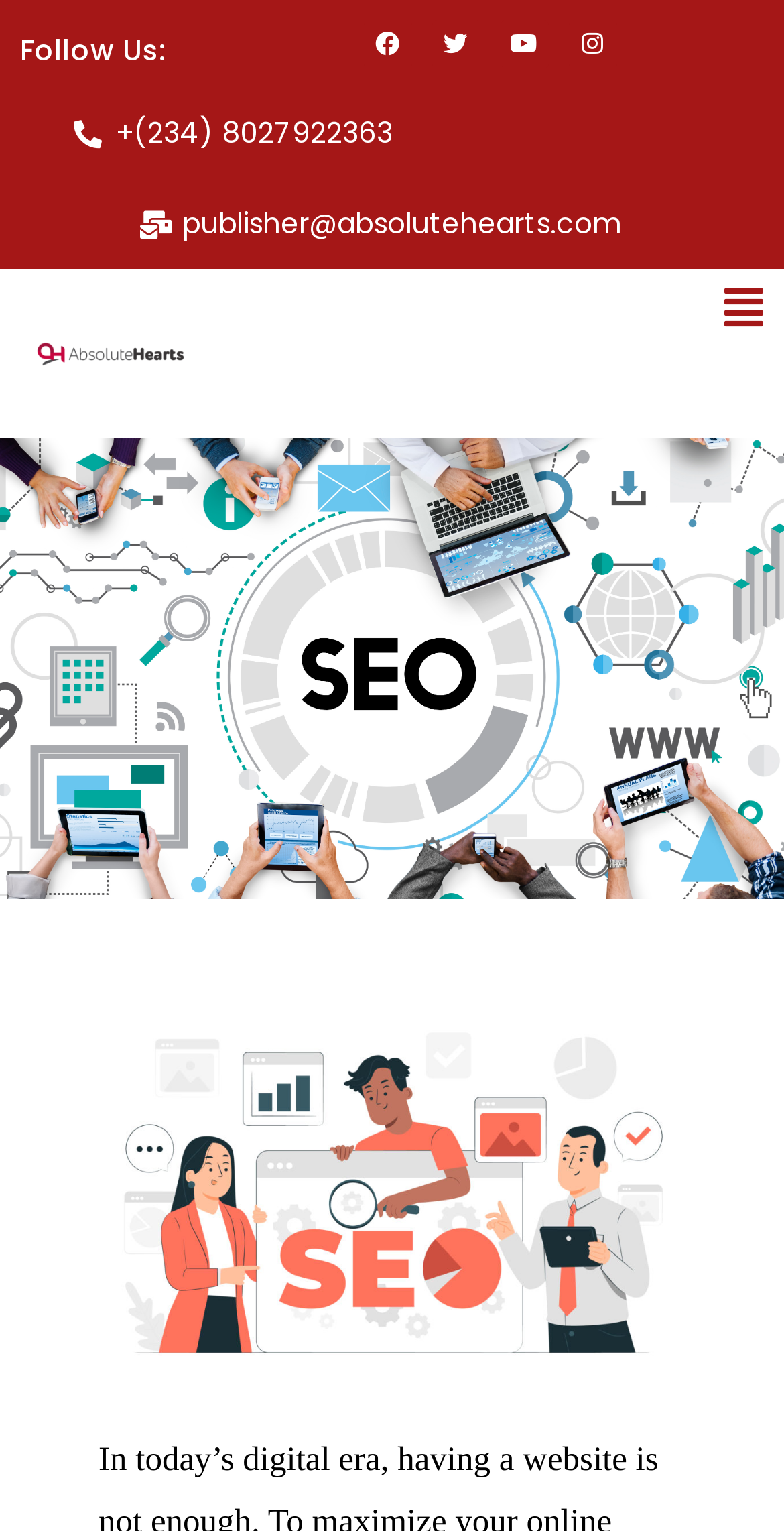Find the bounding box coordinates corresponding to the UI element with the description: "Instagram". The coordinates should be formatted as [left, top, right, bottom], with values as floats between 0 and 1.

[0.725, 0.013, 0.786, 0.045]